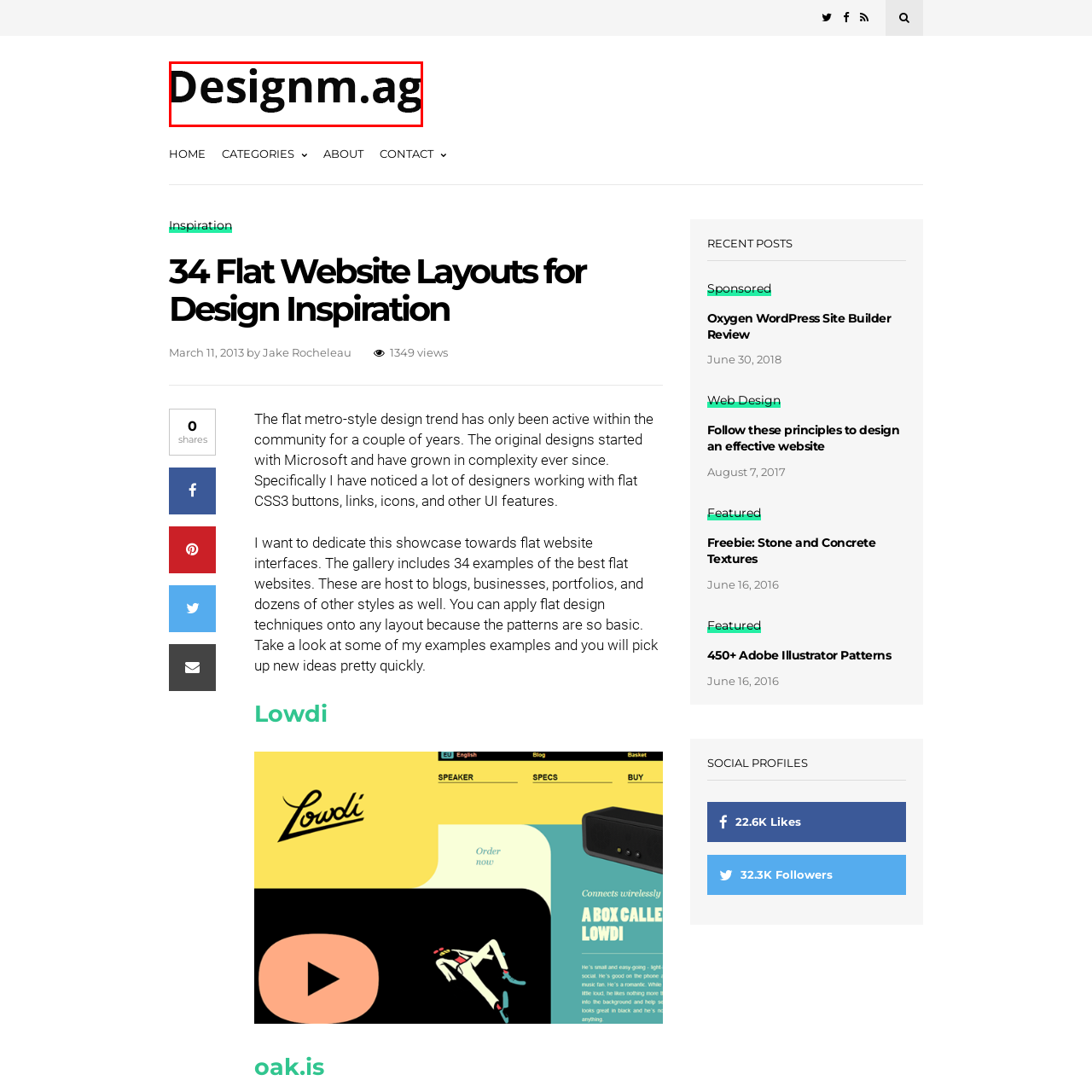Thoroughly describe the scene captured inside the red-bordered section of the image.

The image features the logo of DesignM.ag, a website dedicated to providing valuable design inspiration and resources. The logo is presented in a bold, modern font, emphasizing the site's focus on contemporary design aesthetics. This logo appears prominently at the top of the webpage, underlining the site's identity and serving as a gateway to various design-related content, including articles and inspiration on flat website layouts and other design trends.